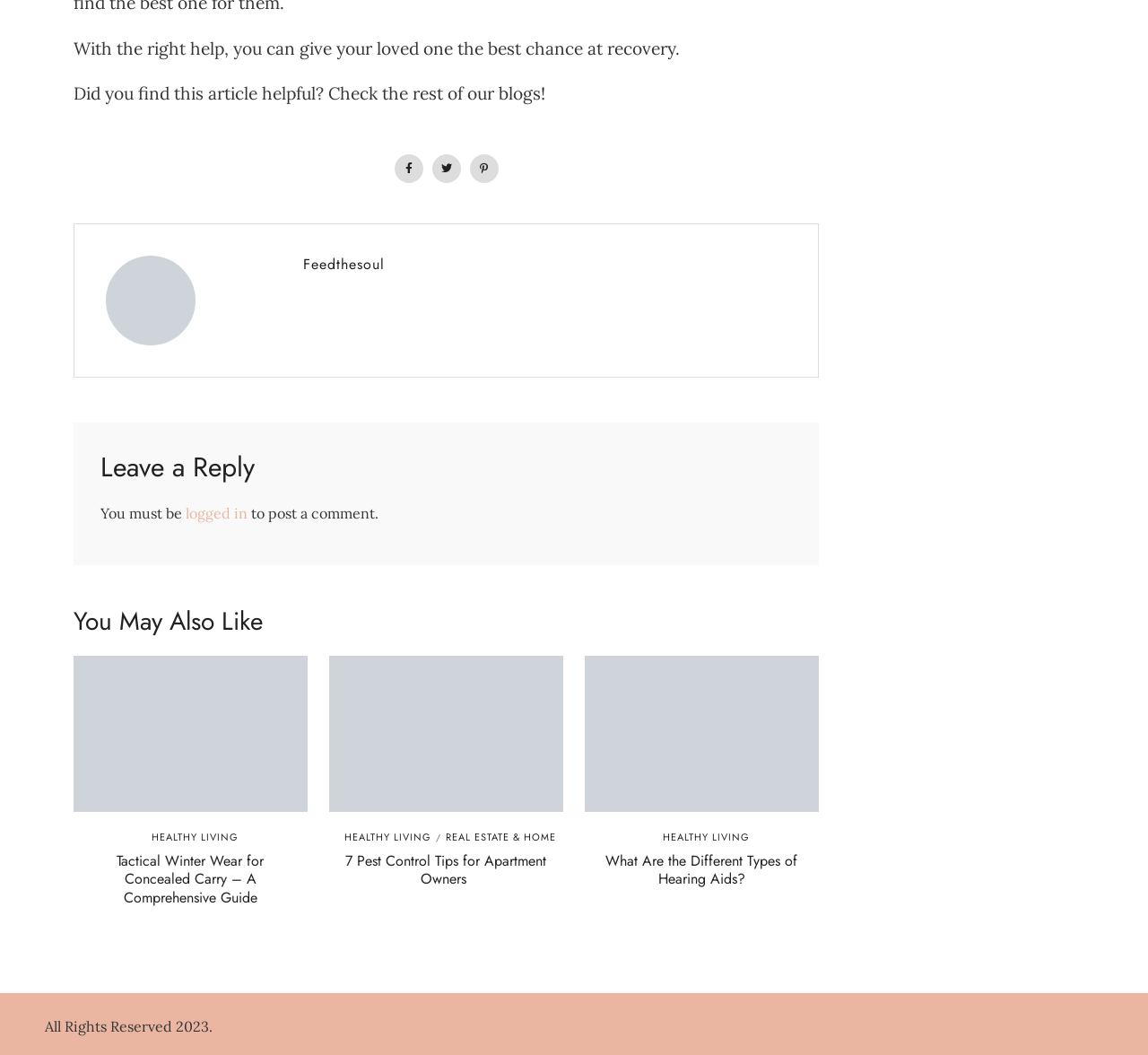Pinpoint the bounding box coordinates of the clickable element needed to complete the instruction: "Click the Twitter icon". The coordinates should be provided as four float numbers between 0 and 1: [left, top, right, bottom].

[0.376, 0.146, 0.401, 0.173]